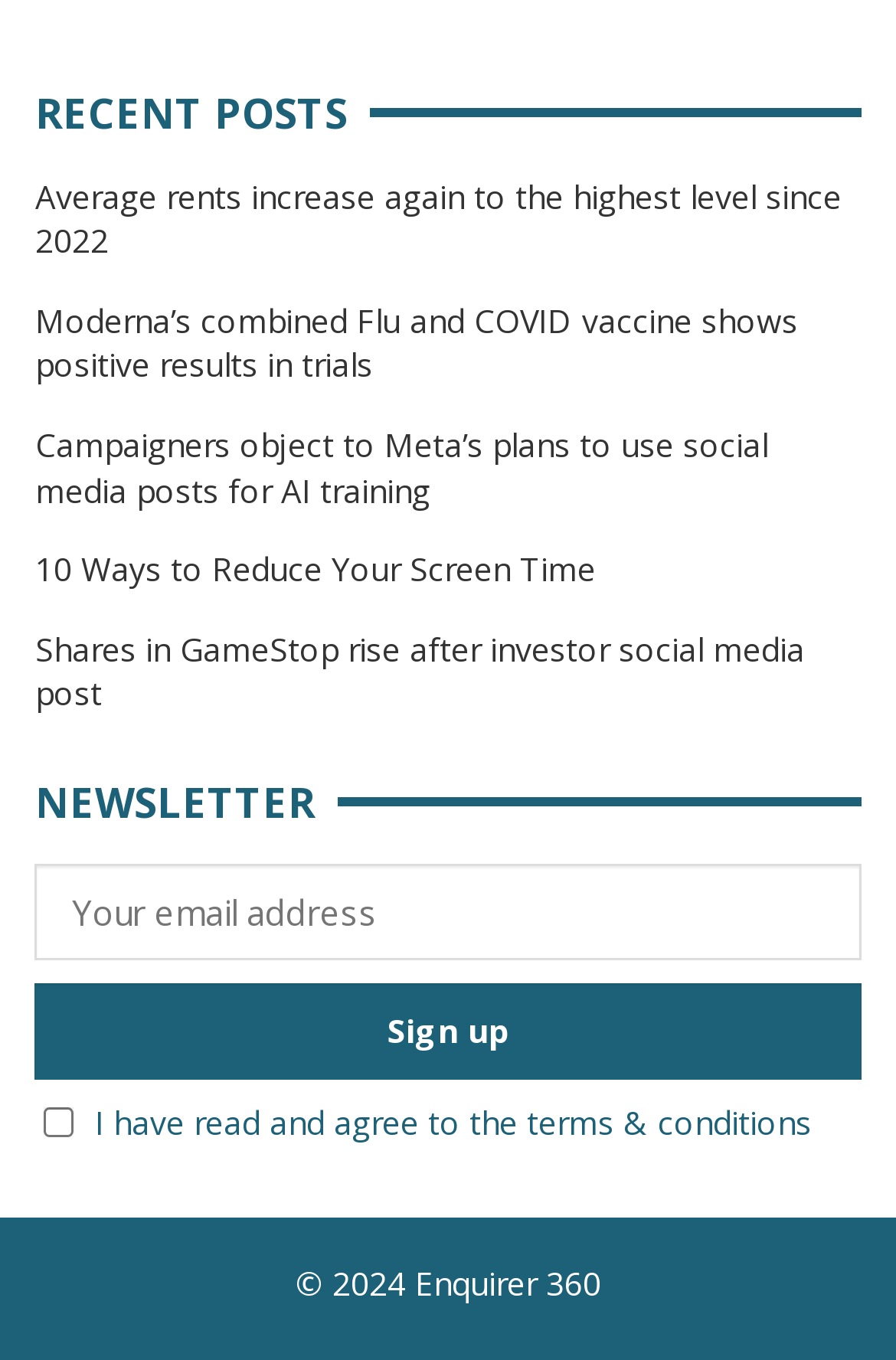Please find the bounding box coordinates of the element that needs to be clicked to perform the following instruction: "Read recent posts". The bounding box coordinates should be four float numbers between 0 and 1, represented as [left, top, right, bottom].

[0.039, 0.062, 0.961, 0.103]